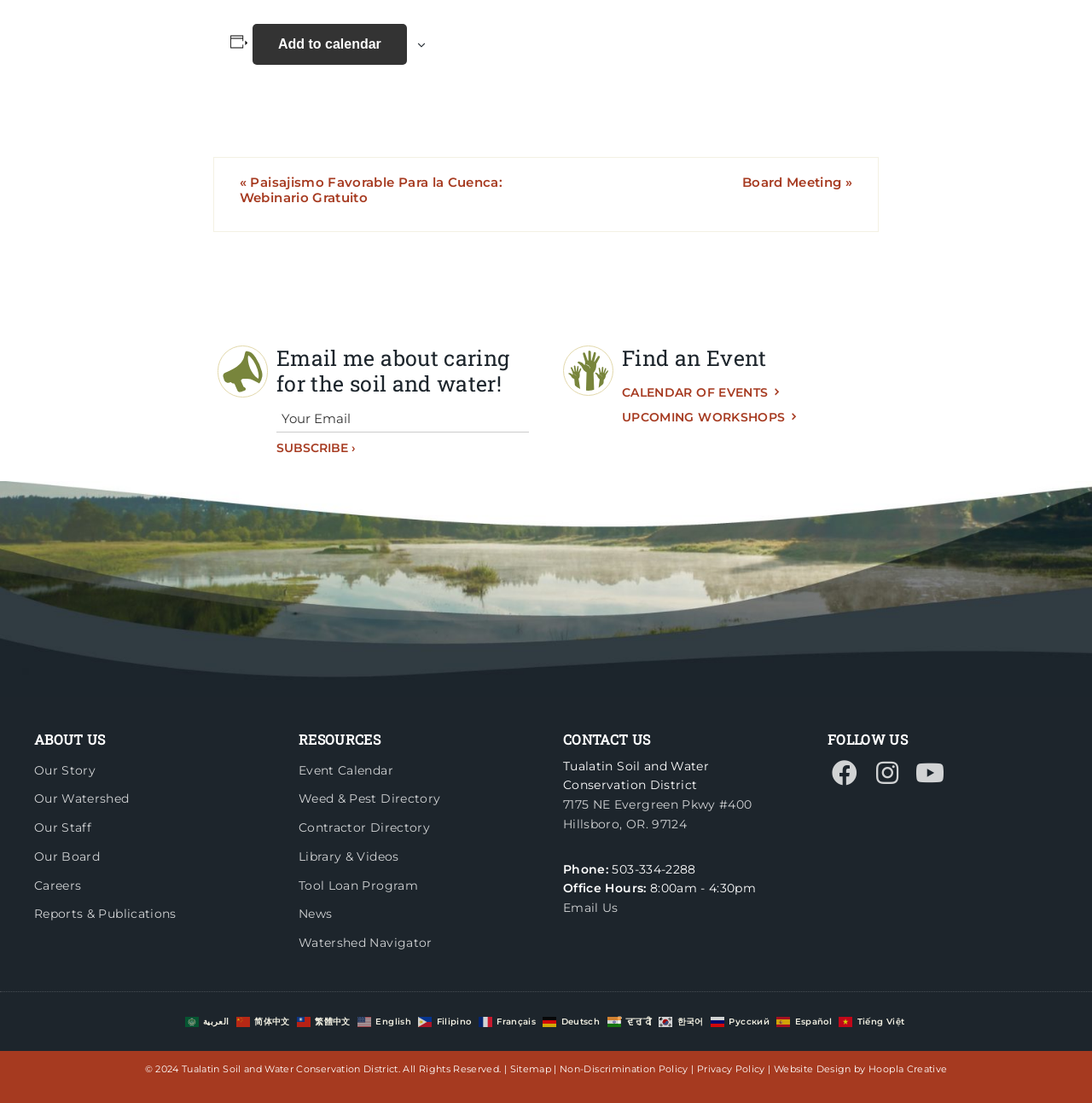Identify the bounding box coordinates of the specific part of the webpage to click to complete this instruction: "Get involved".

[0.57, 0.369, 0.755, 0.388]